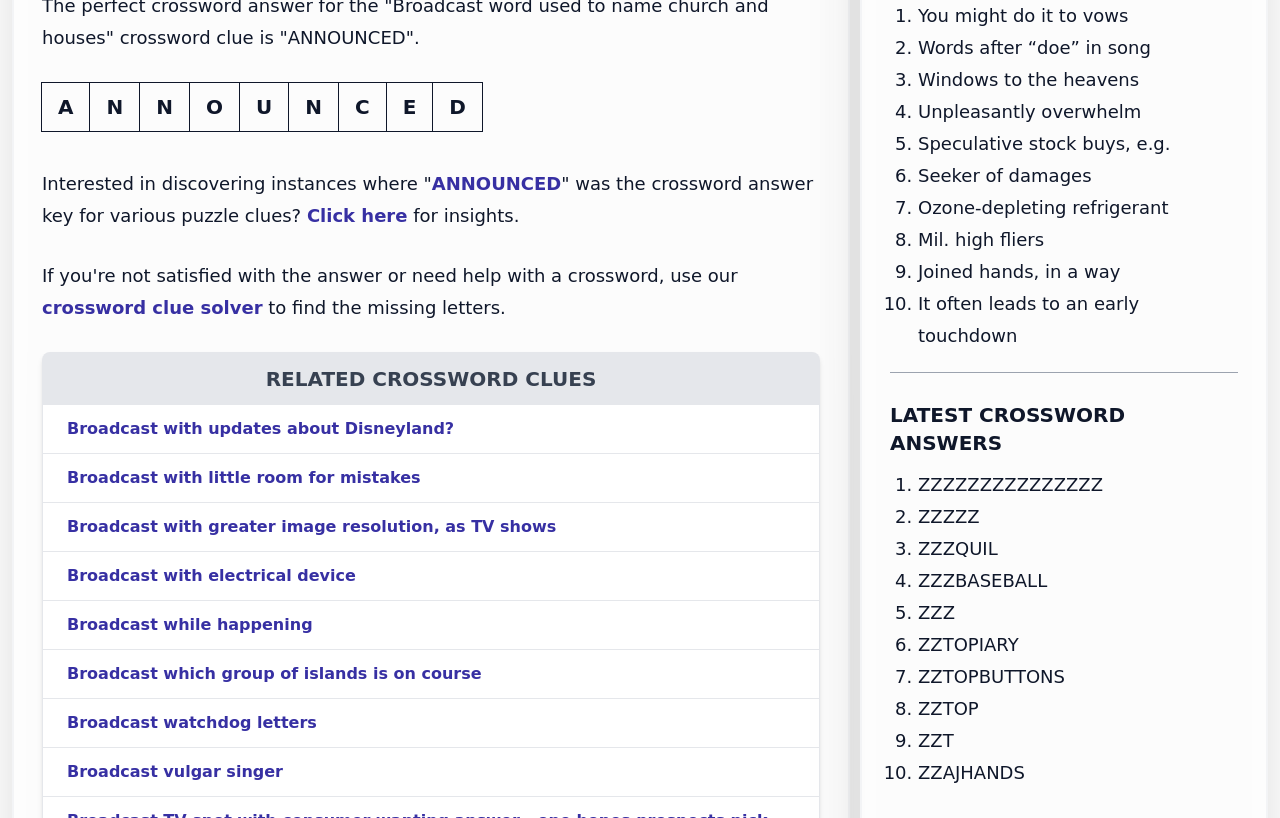From the screenshot, find the bounding box of the UI element matching this description: "Broadcast watchdog letters". Supply the bounding box coordinates in the form [left, top, right, bottom], each a float between 0 and 1.

[0.052, 0.872, 0.248, 0.895]